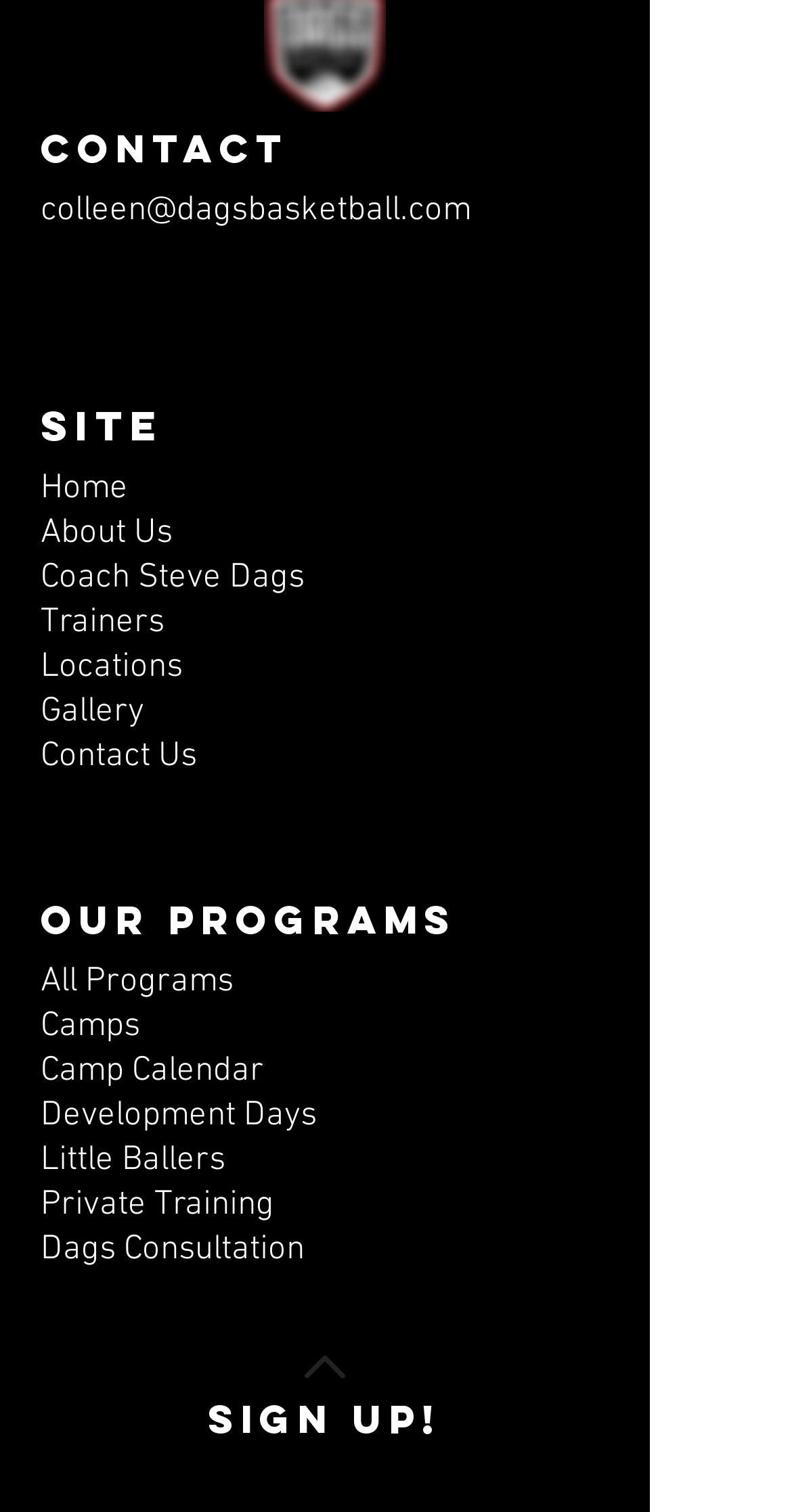Please specify the bounding box coordinates of the clickable region necessary for completing the following instruction: "Learn about Coach Steve Dags". The coordinates must consist of four float numbers between 0 and 1, i.e., [left, top, right, bottom].

[0.051, 0.367, 0.385, 0.394]